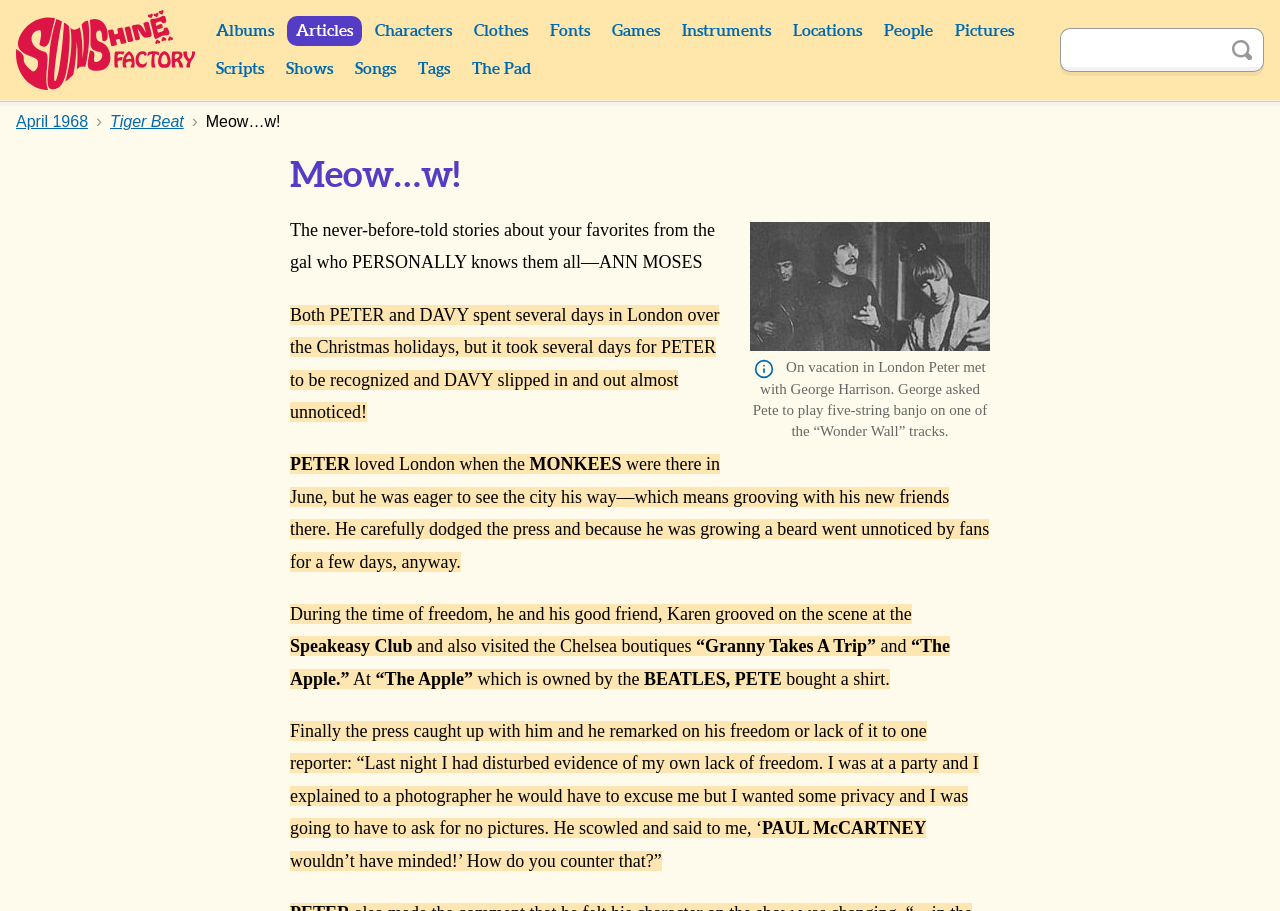Who did Peter meet in London?
Please provide a single word or phrase in response based on the screenshot.

George Harrison